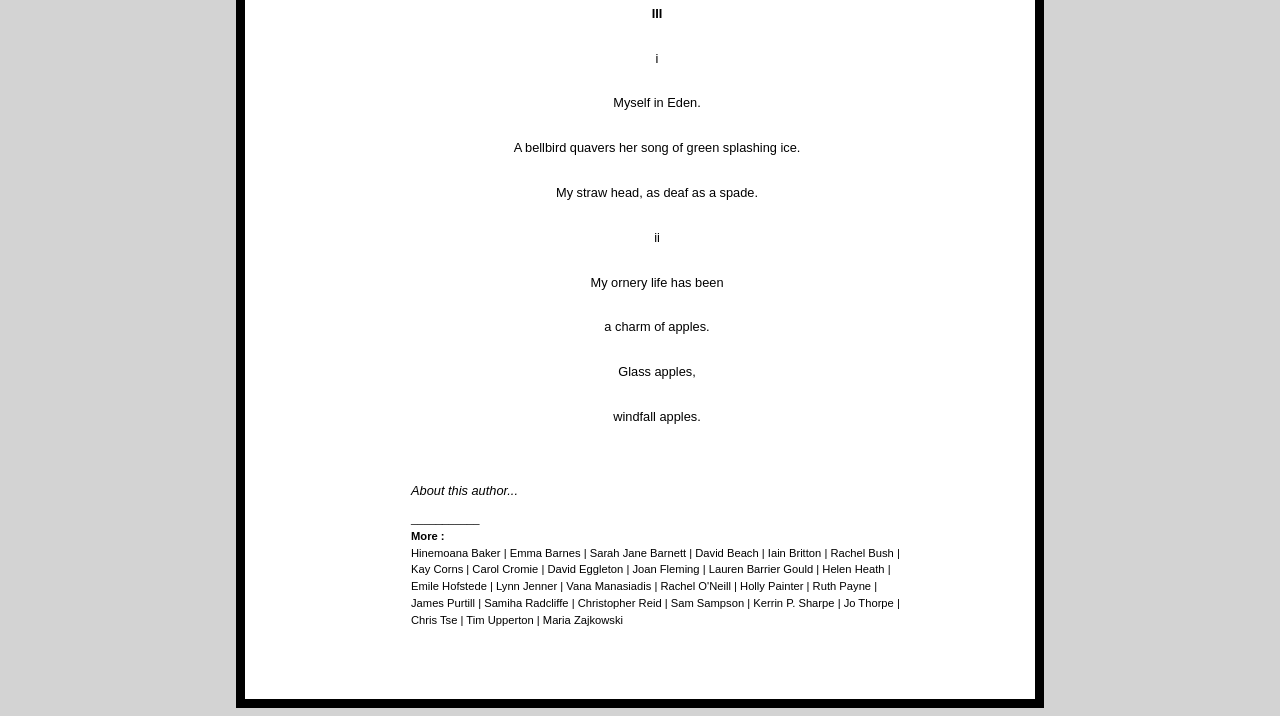Identify the coordinates of the bounding box for the element that must be clicked to accomplish the instruction: "Learn about David Beach's work".

[0.543, 0.763, 0.595, 0.78]